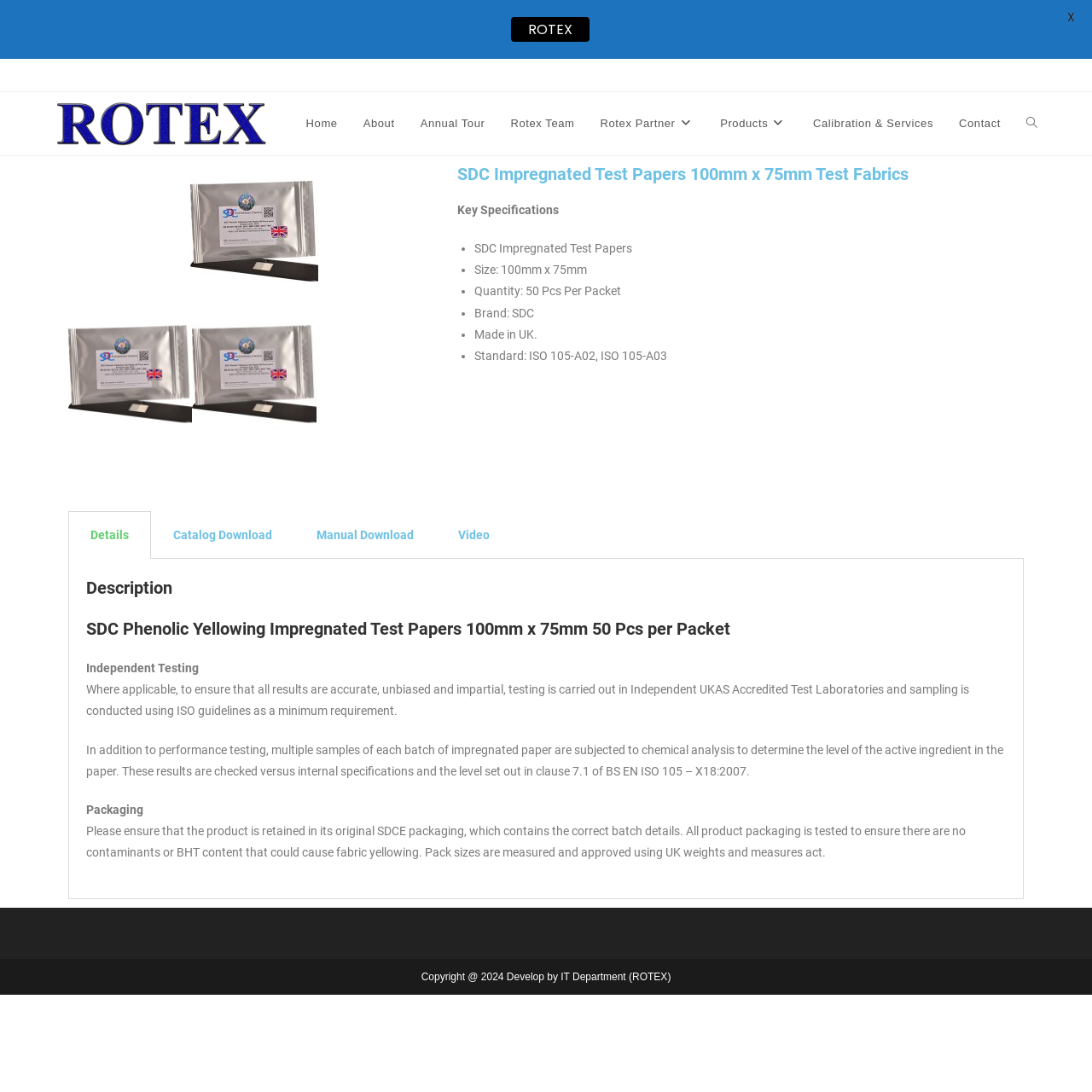Find the bounding box coordinates for the area you need to click to carry out the instruction: "View the Details tab". The coordinates should be four float numbers between 0 and 1, indicated as [left, top, right, bottom].

[0.062, 0.468, 0.138, 0.512]